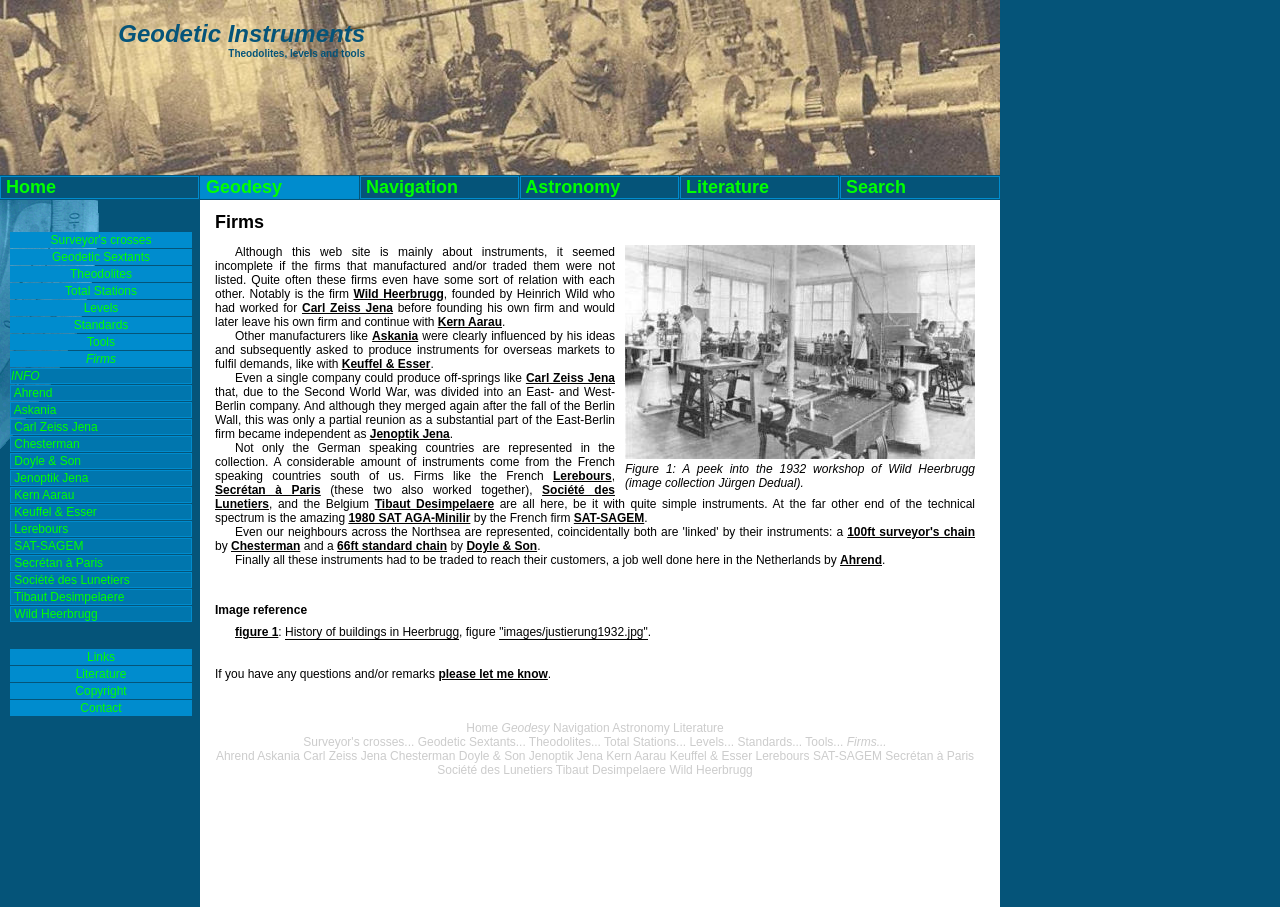Determine the bounding box coordinates for the region that must be clicked to execute the following instruction: "Click on the 'Home' link".

None